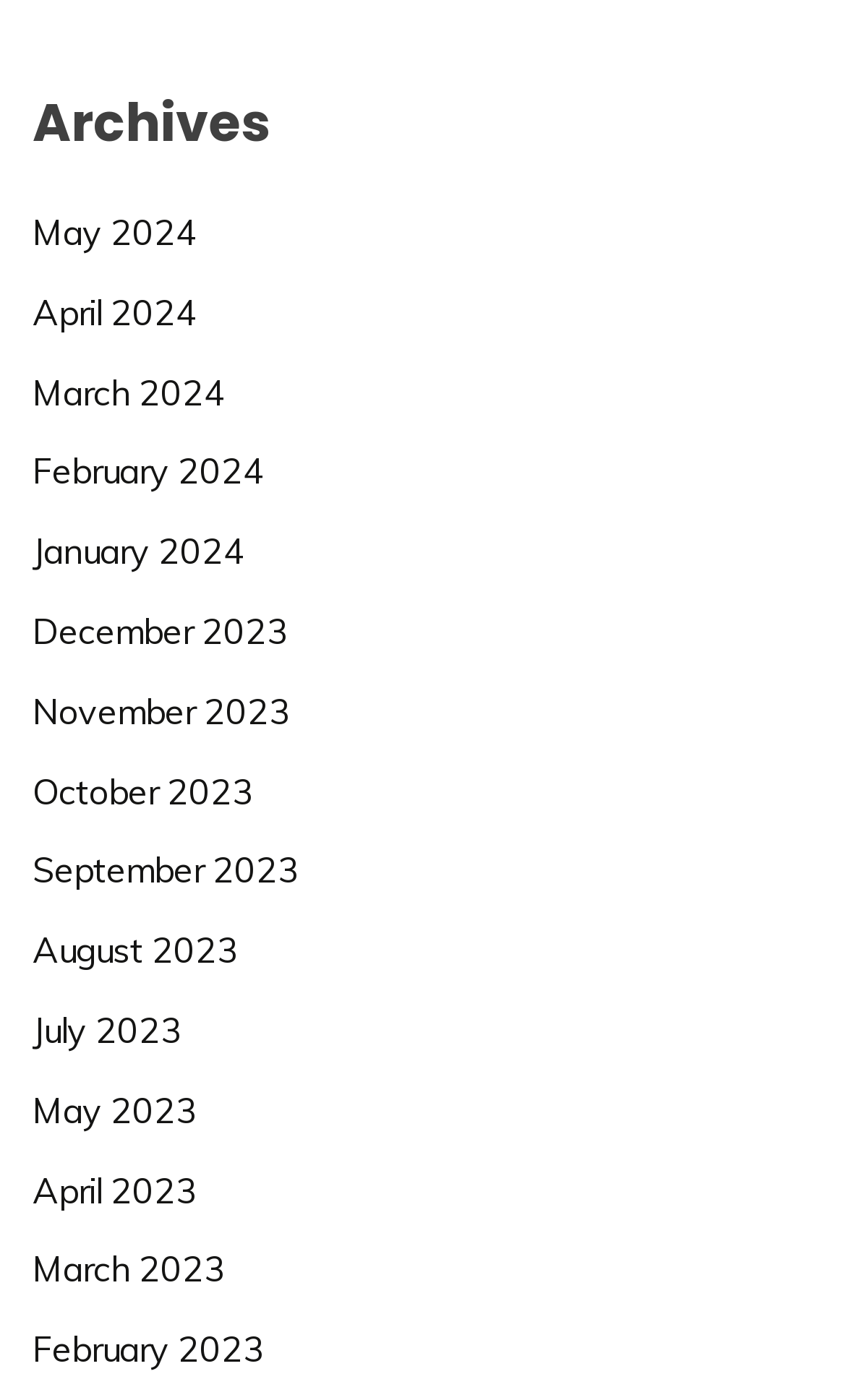Please determine the bounding box coordinates of the element to click in order to execute the following instruction: "browse March 2024 archives". The coordinates should be four float numbers between 0 and 1, specified as [left, top, right, bottom].

[0.038, 0.264, 0.267, 0.295]